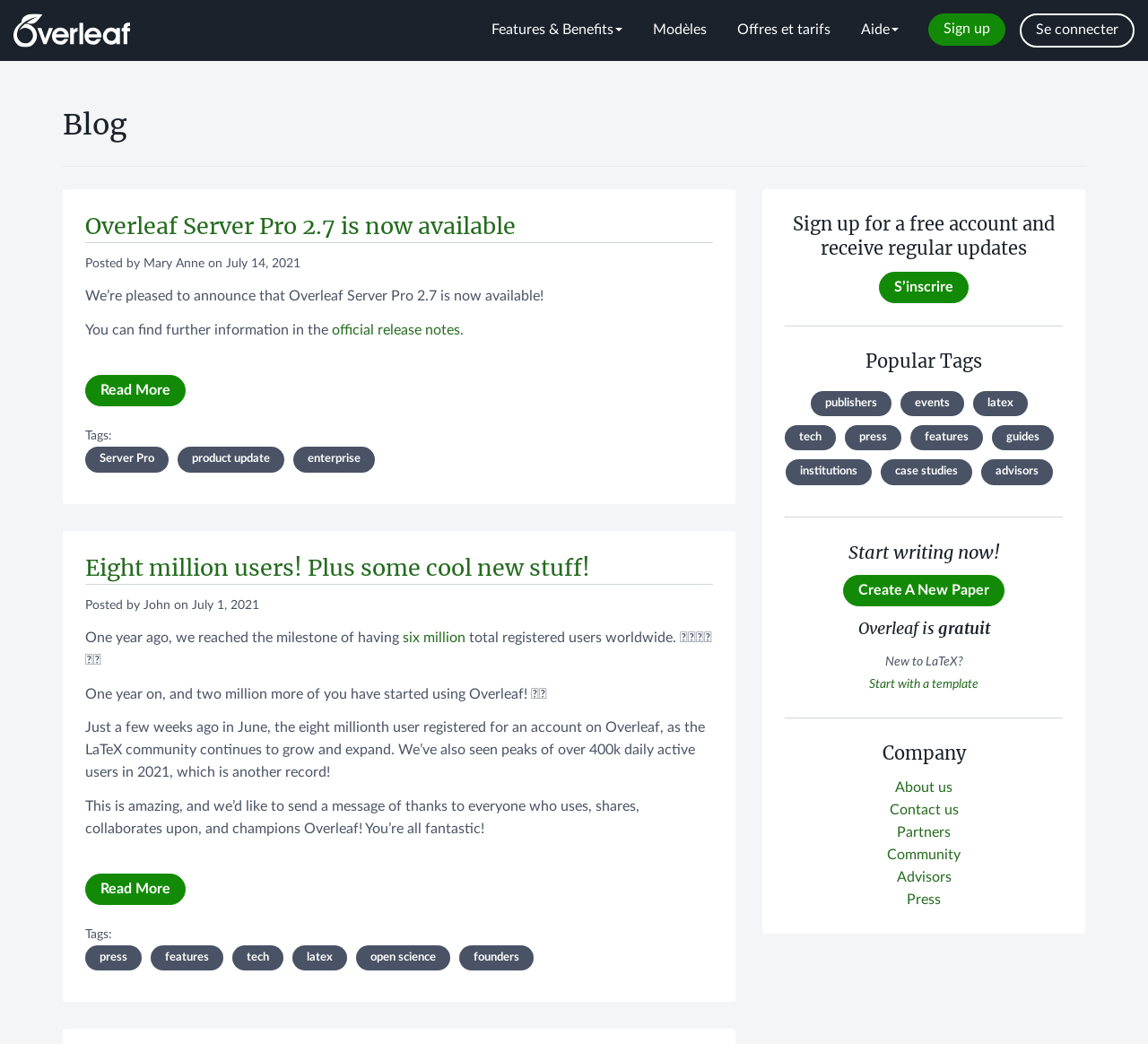Can you determine the bounding box coordinates of the area that needs to be clicked to fulfill the following instruction: "Sign up for a free account"?

[0.809, 0.013, 0.876, 0.044]